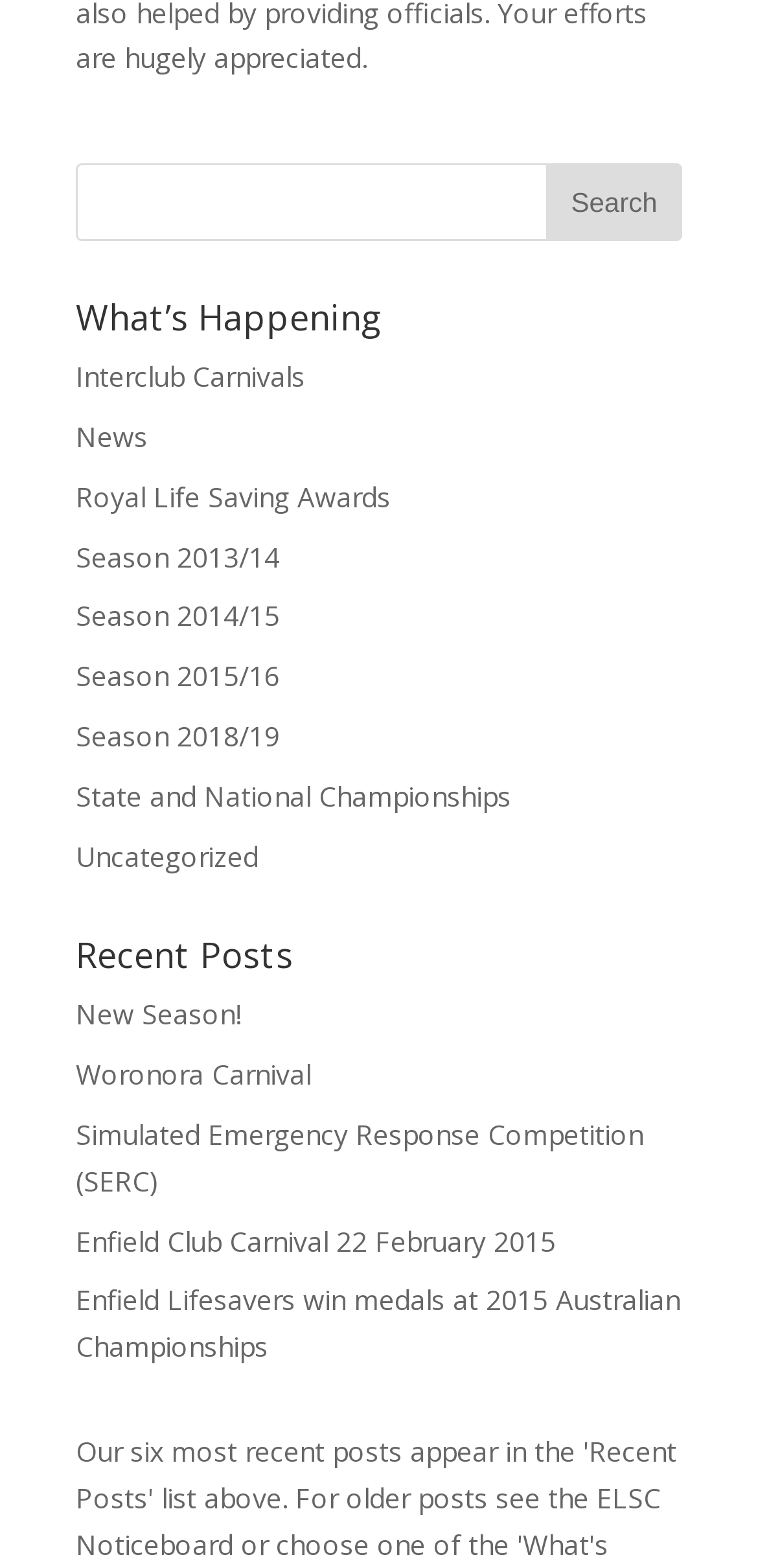Determine the bounding box coordinates for the clickable element to execute this instruction: "view Recent Posts". Provide the coordinates as four float numbers between 0 and 1, i.e., [left, top, right, bottom].

[0.1, 0.598, 0.9, 0.633]